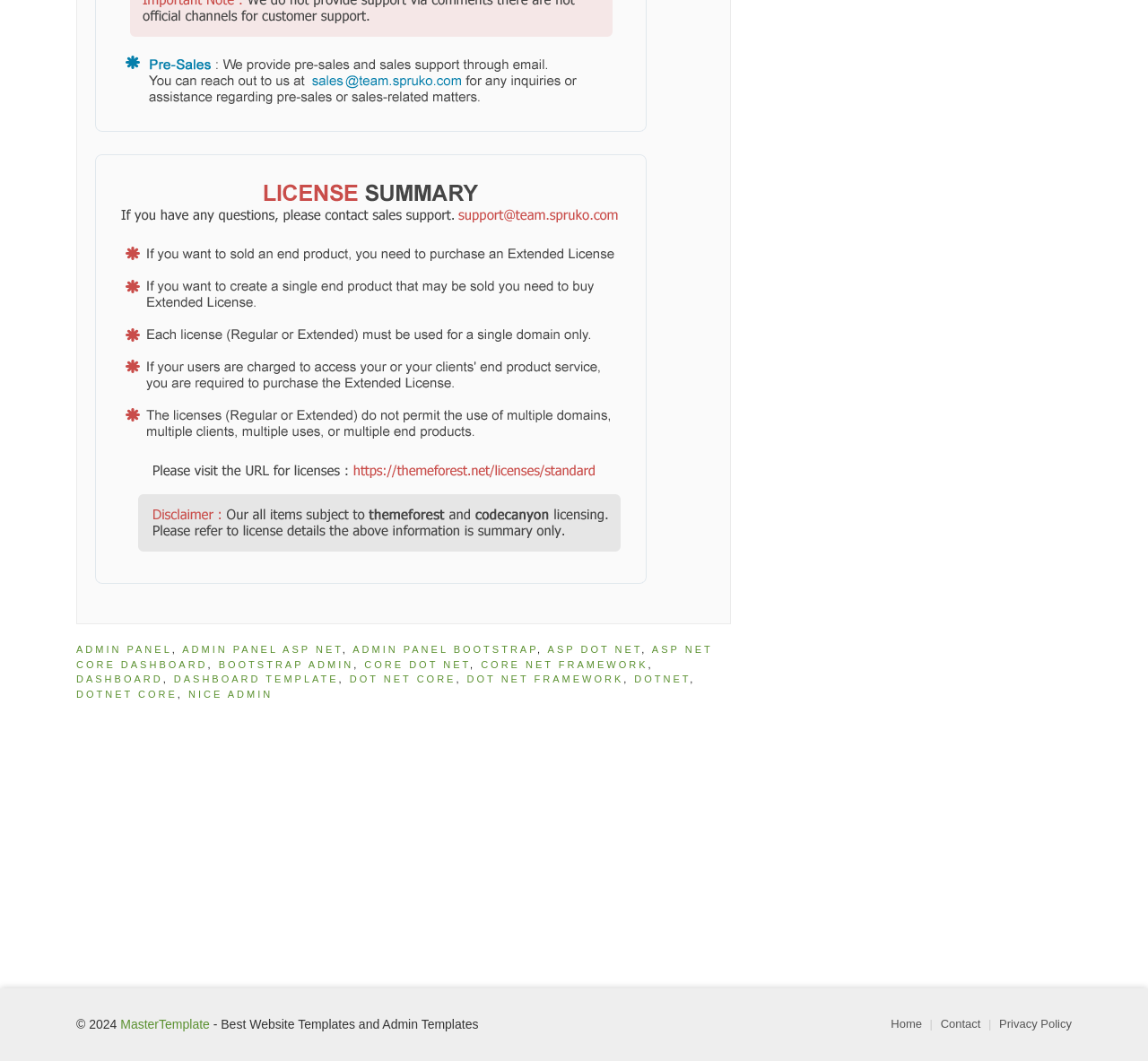Reply to the question with a single word or phrase:
How many links are there in the ADMIN PANEL section?

4